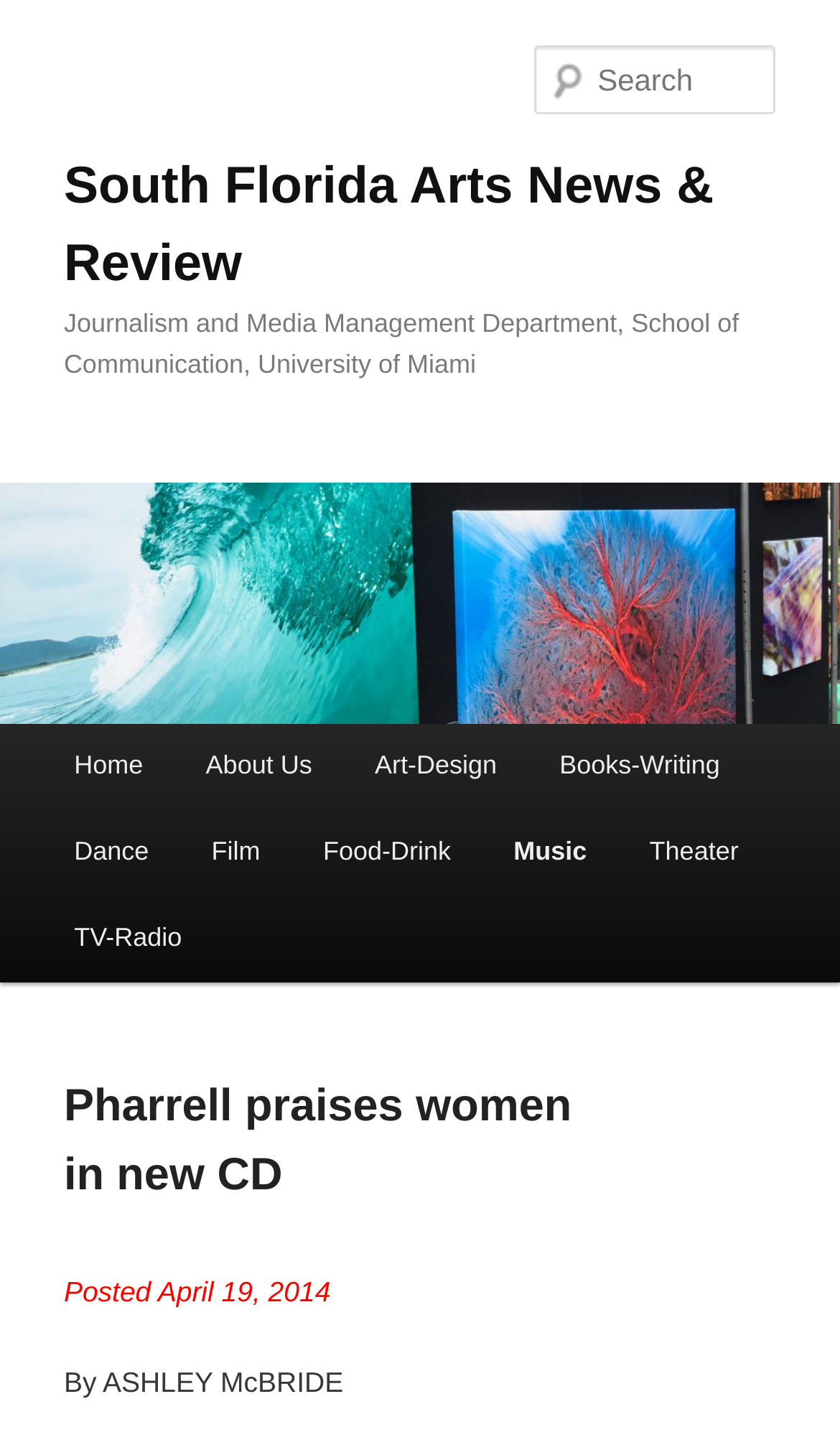Kindly provide the bounding box coordinates of the section you need to click on to fulfill the given instruction: "Search for something".

[0.637, 0.031, 0.924, 0.079]